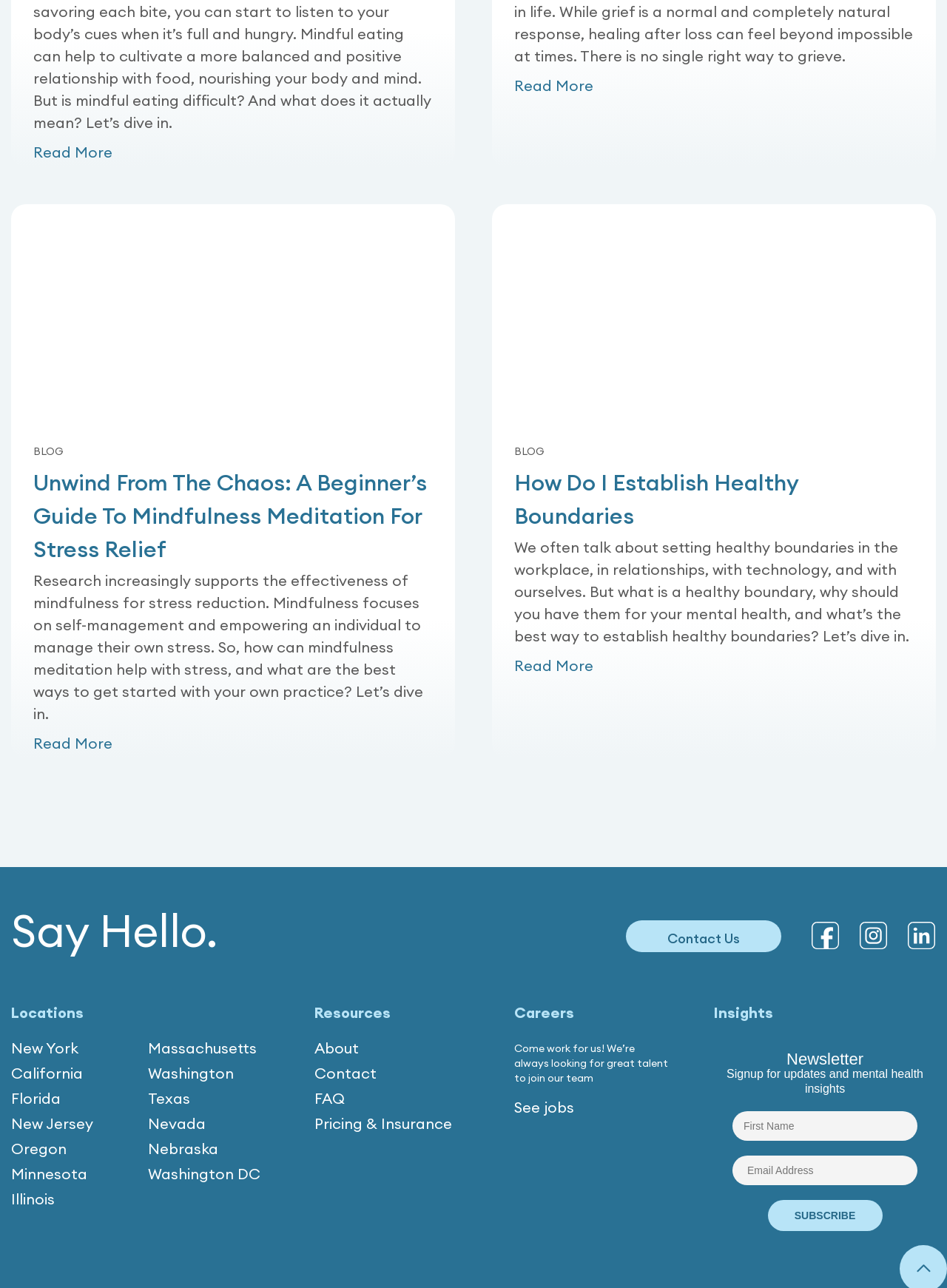Based on the image, provide a detailed response to the question:
What is the purpose of the 'Newsletter' section?

The 'Newsletter' section on the webpage has a static text that says 'Signup for updates and mental health insights' and a textbox to input first name and email address. This suggests that the purpose of the 'Newsletter' section is to allow users to signup for updates and mental health insights.